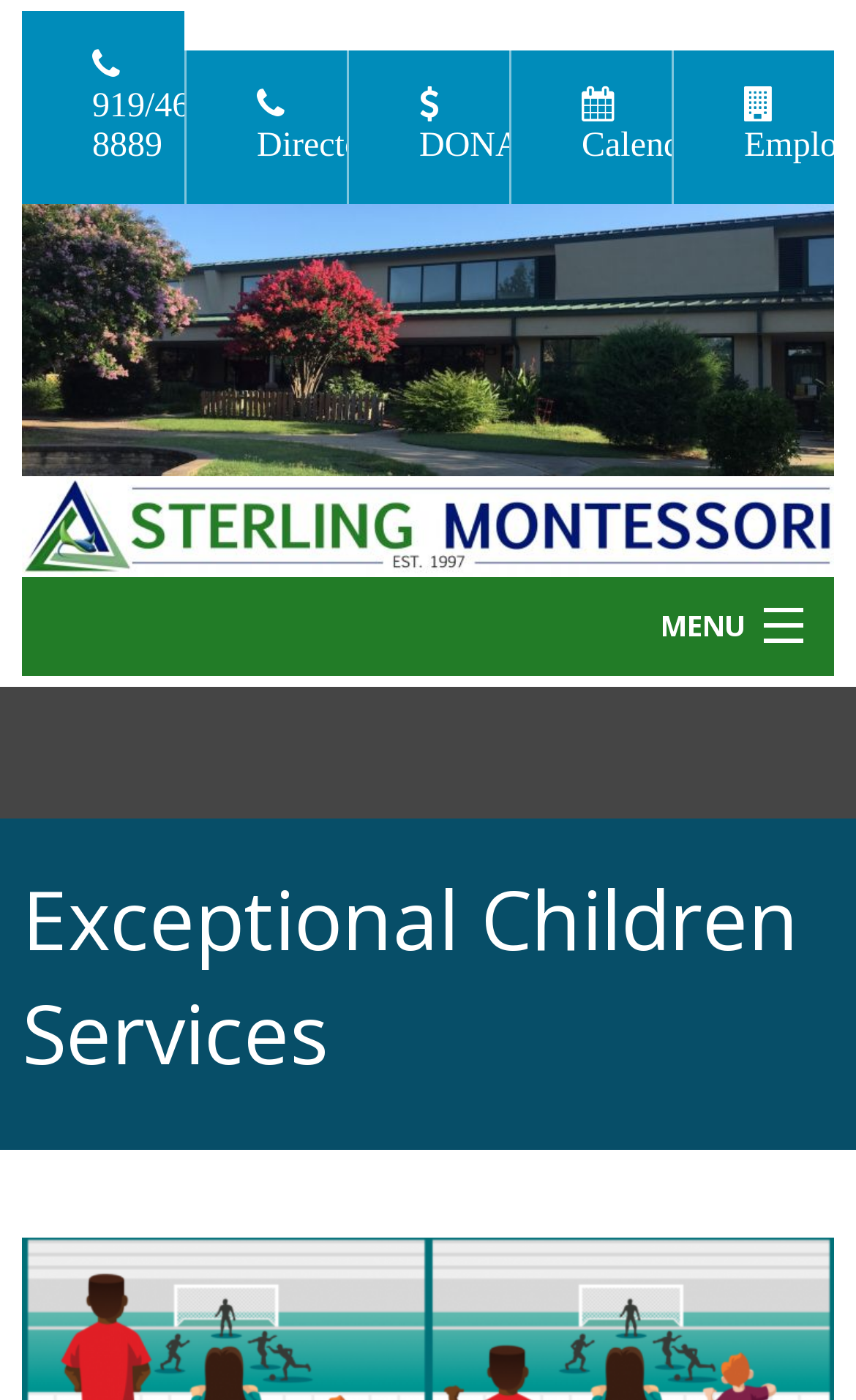Identify the bounding box of the HTML element described as: "About".

[0.026, 0.561, 0.974, 0.639]